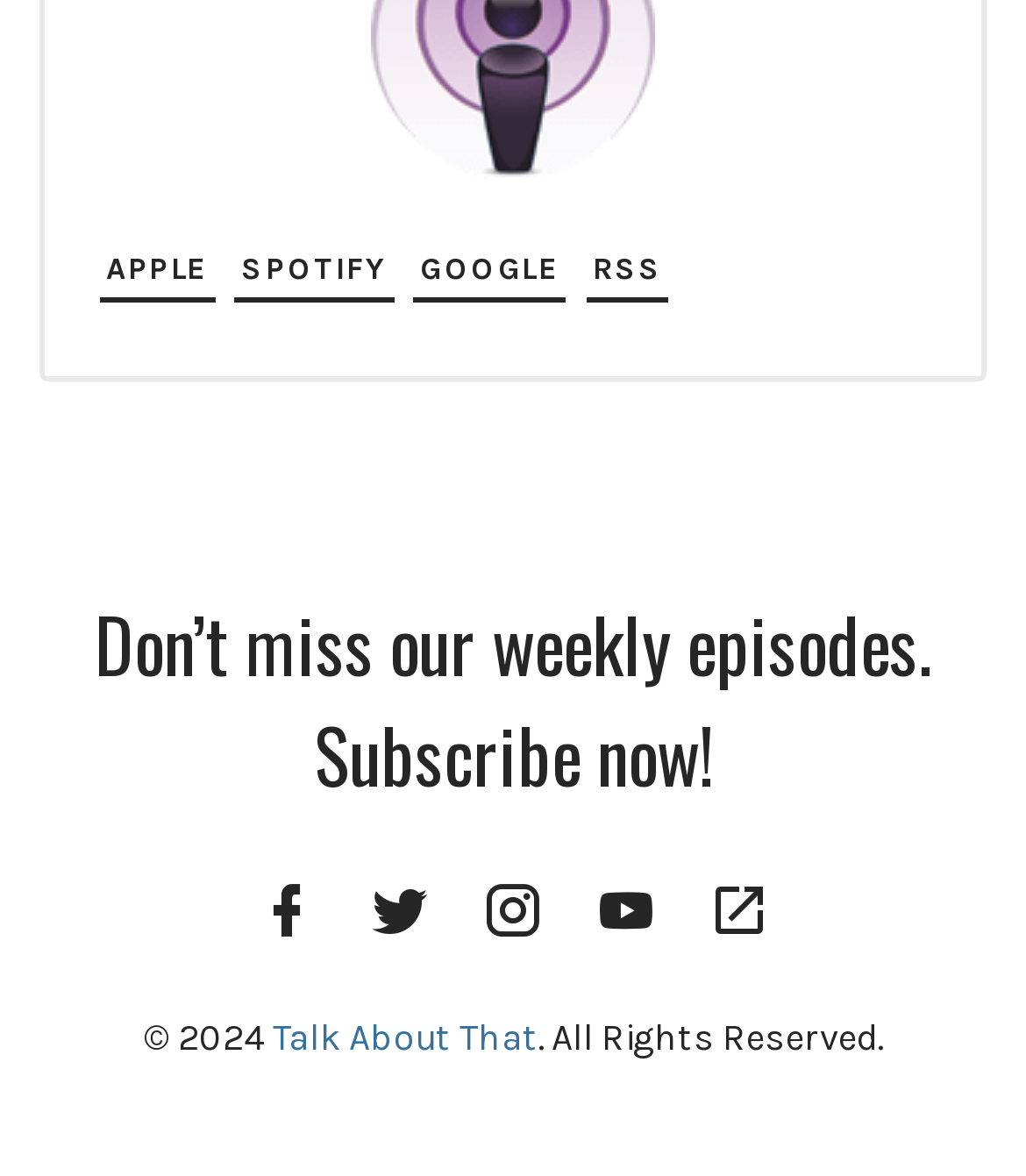Locate the bounding box coordinates of the element that should be clicked to fulfill the instruction: "Read about Crypto".

None